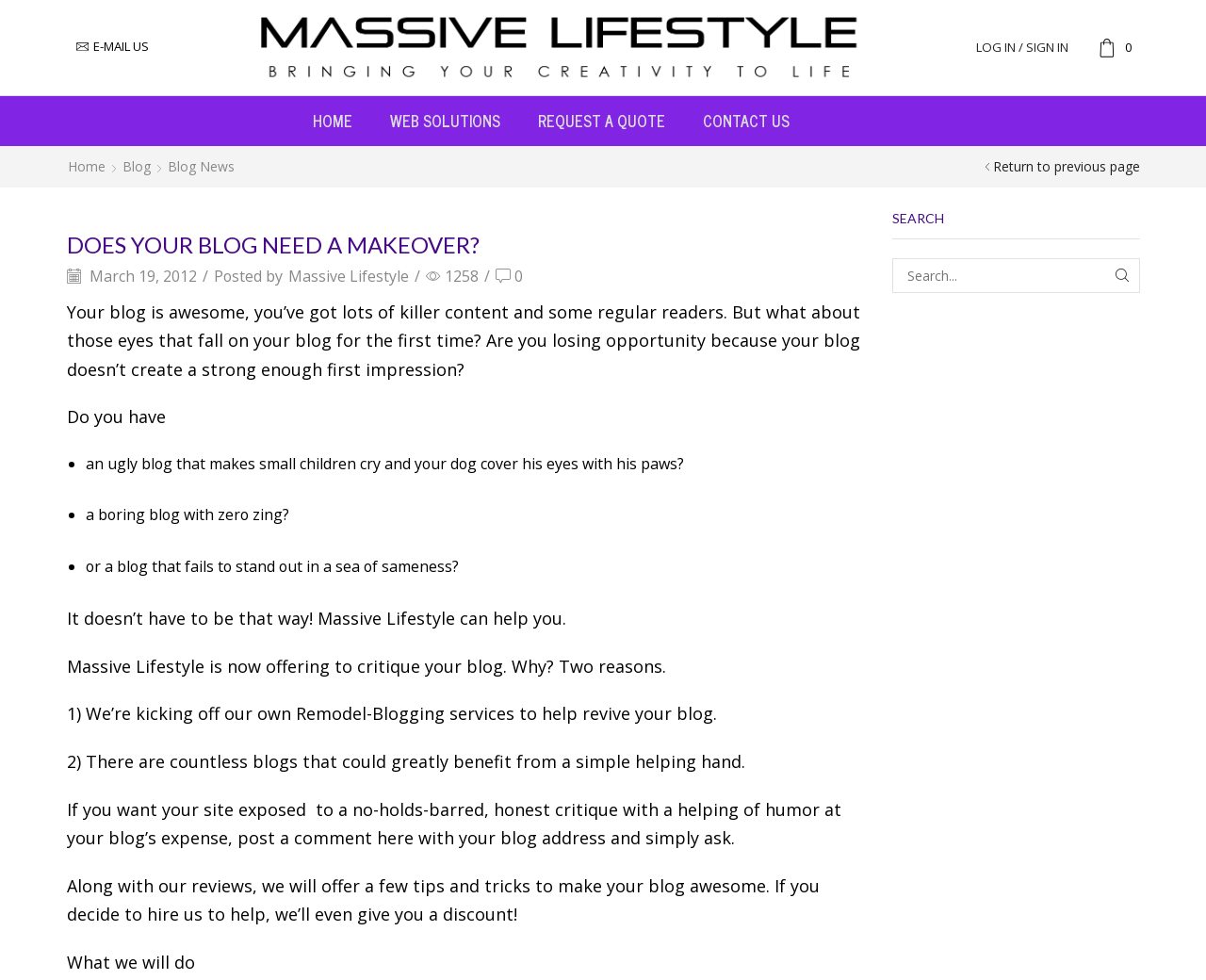Please locate the bounding box coordinates for the element that should be clicked to achieve the following instruction: "Click on the 'REQUEST A QUOTE' link". Ensure the coordinates are given as four float numbers between 0 and 1, i.e., [left, top, right, bottom].

[0.431, 0.098, 0.568, 0.149]